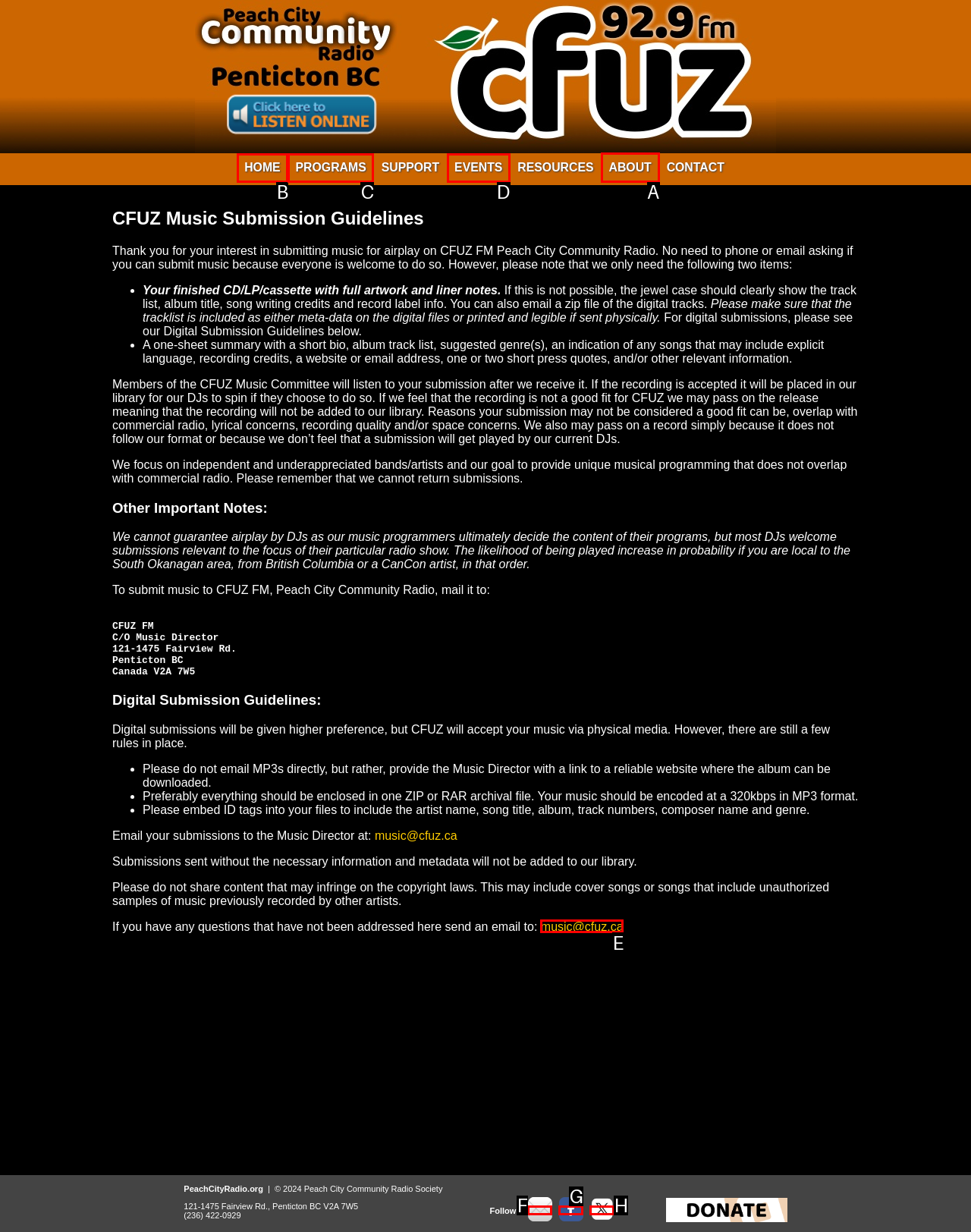Determine the correct UI element to click for this instruction: click ABOUT. Respond with the letter of the chosen element.

A